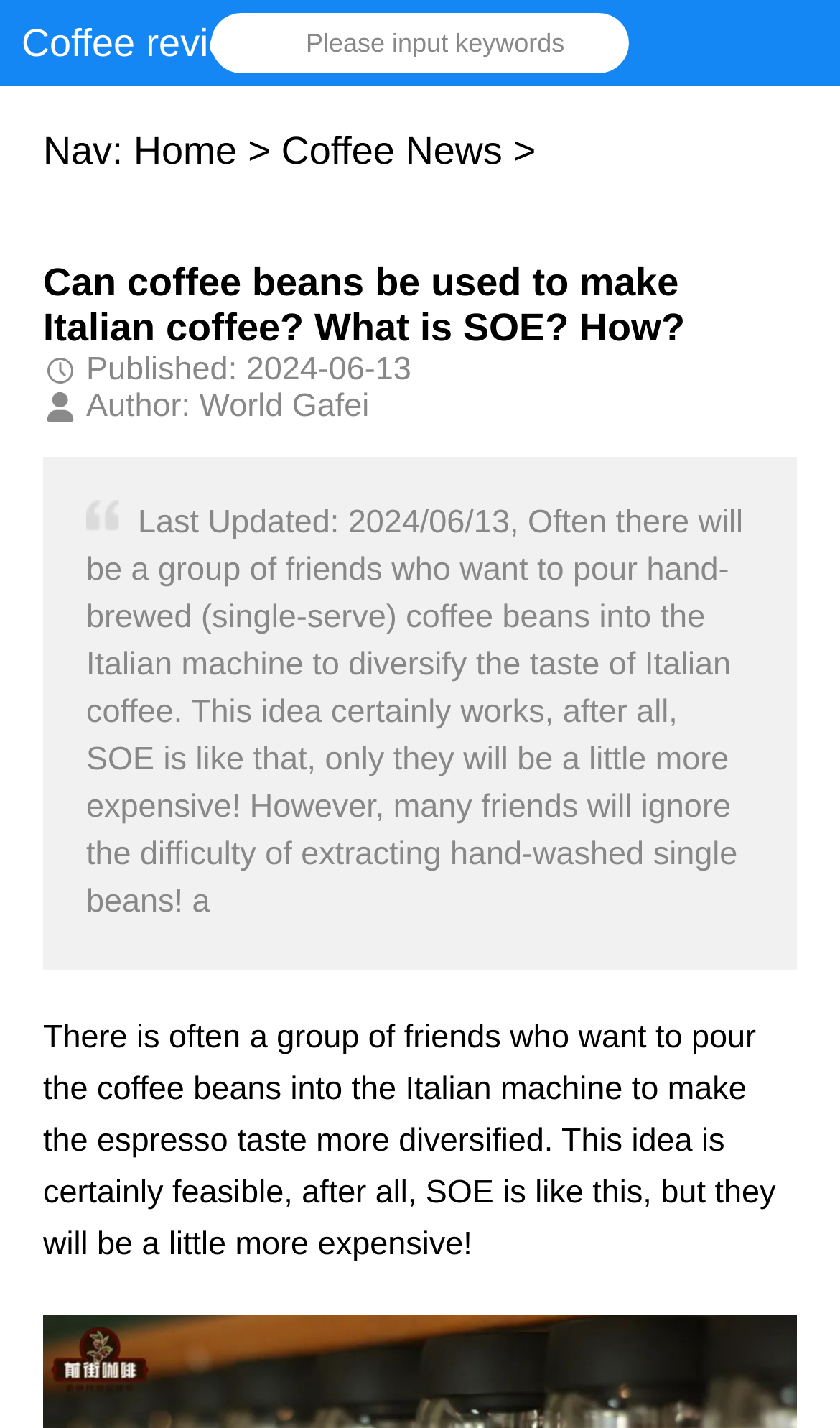What is the relationship between SOE and hand-brewed coffee beans?
Use the image to answer the question with a single word or phrase.

Similar